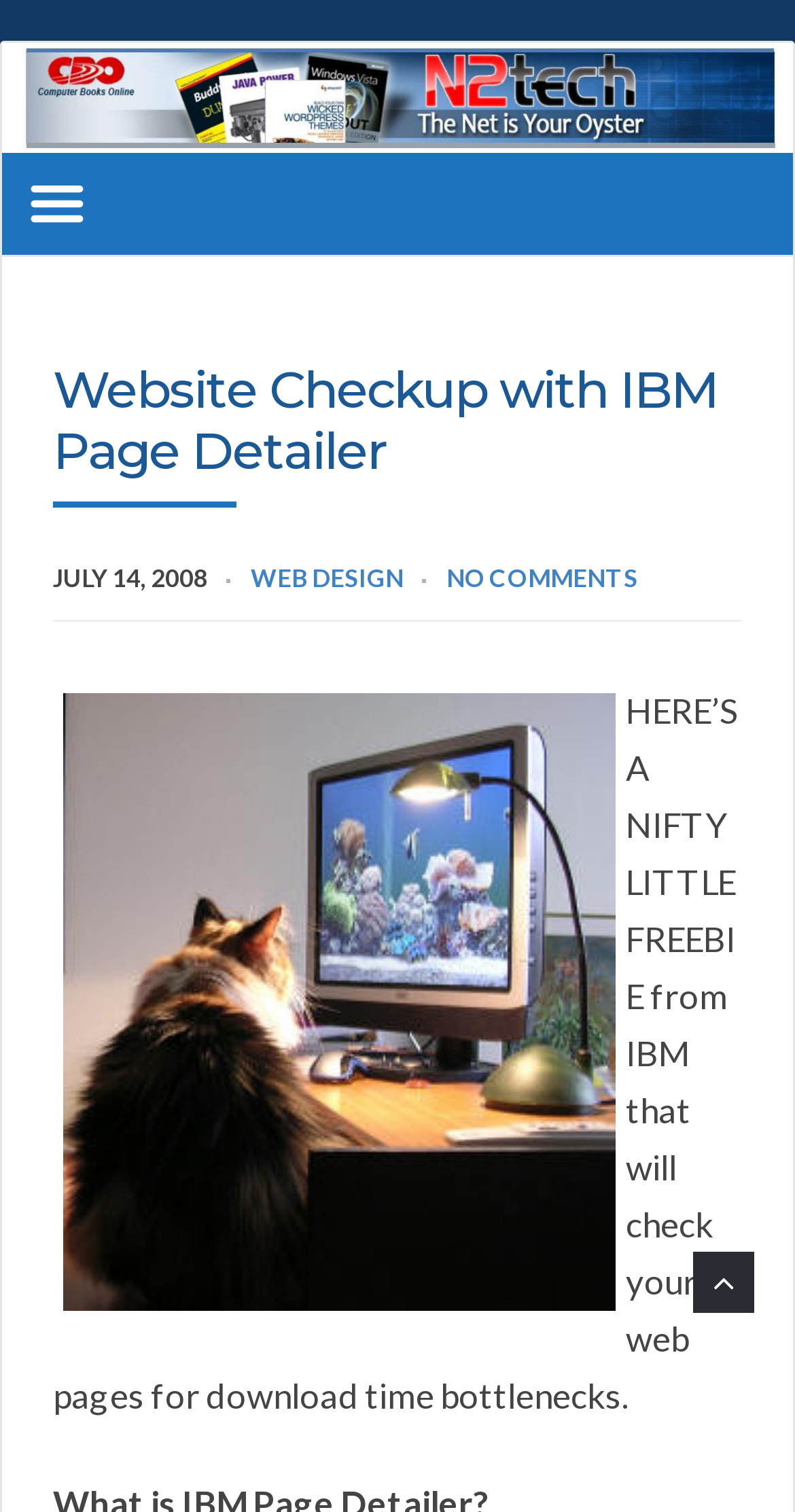Create an in-depth description of the webpage, covering main sections.

The webpage is about a website checkup tool provided by IBM, specifically the Page Detailer. At the top, there is a link to "Computer Books Online's N2Tech" on the left side, accompanied by a small image on its right. Below this, a prominent heading "Website Checkup with IBM Page Detailer" is centered on the page. 

On the same horizontal level as the heading, there is a date "JULY 14, 2008" on the left side. To the right of the date, there are two links, "WEB DESIGN" and "NO COMMENTS", placed side by side. 

Further down, there is a larger image related to the "Web Site Bottleneck Finder" on the left side, taking up a significant portion of the page. Next to the image, a block of text explains the tool, stating that it's a free resource from IBM that checks web pages for download time bottlenecks.